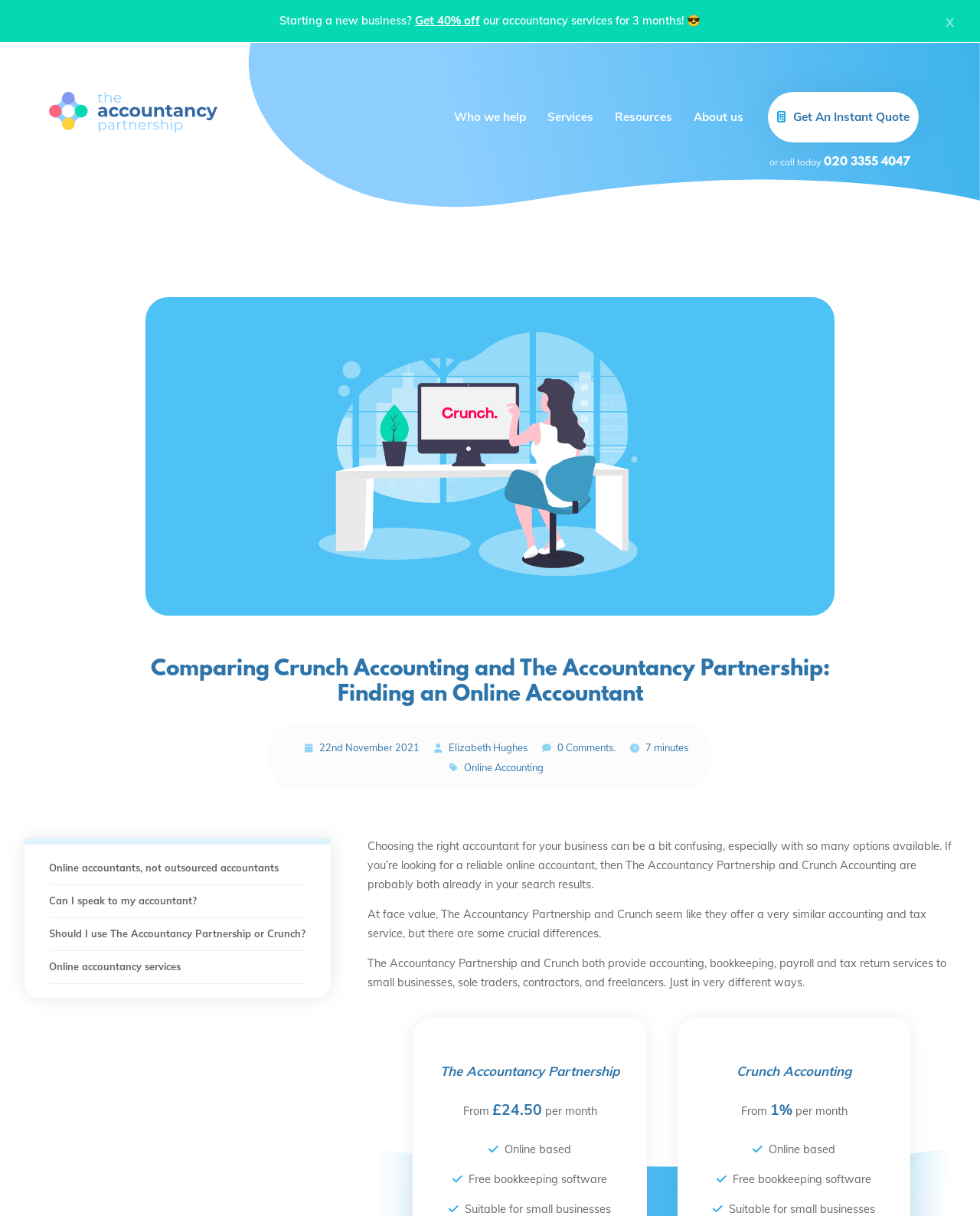Find the bounding box coordinates for the area that must be clicked to perform this action: "Get An Instant Quote".

[0.809, 0.09, 0.928, 0.102]